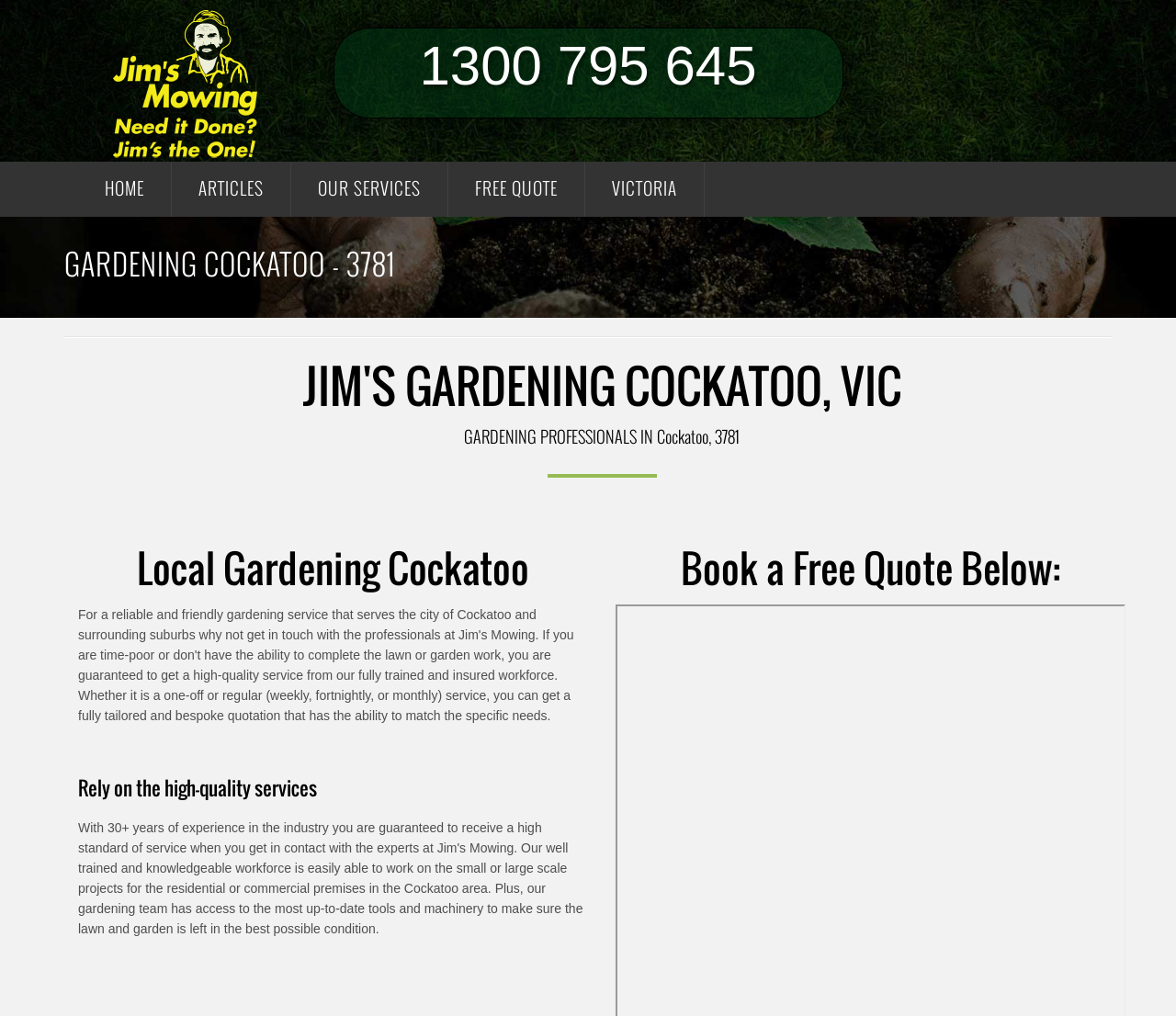How many navigation links are at the top of the webpage?
Using the image, provide a concise answer in one word or a short phrase.

5